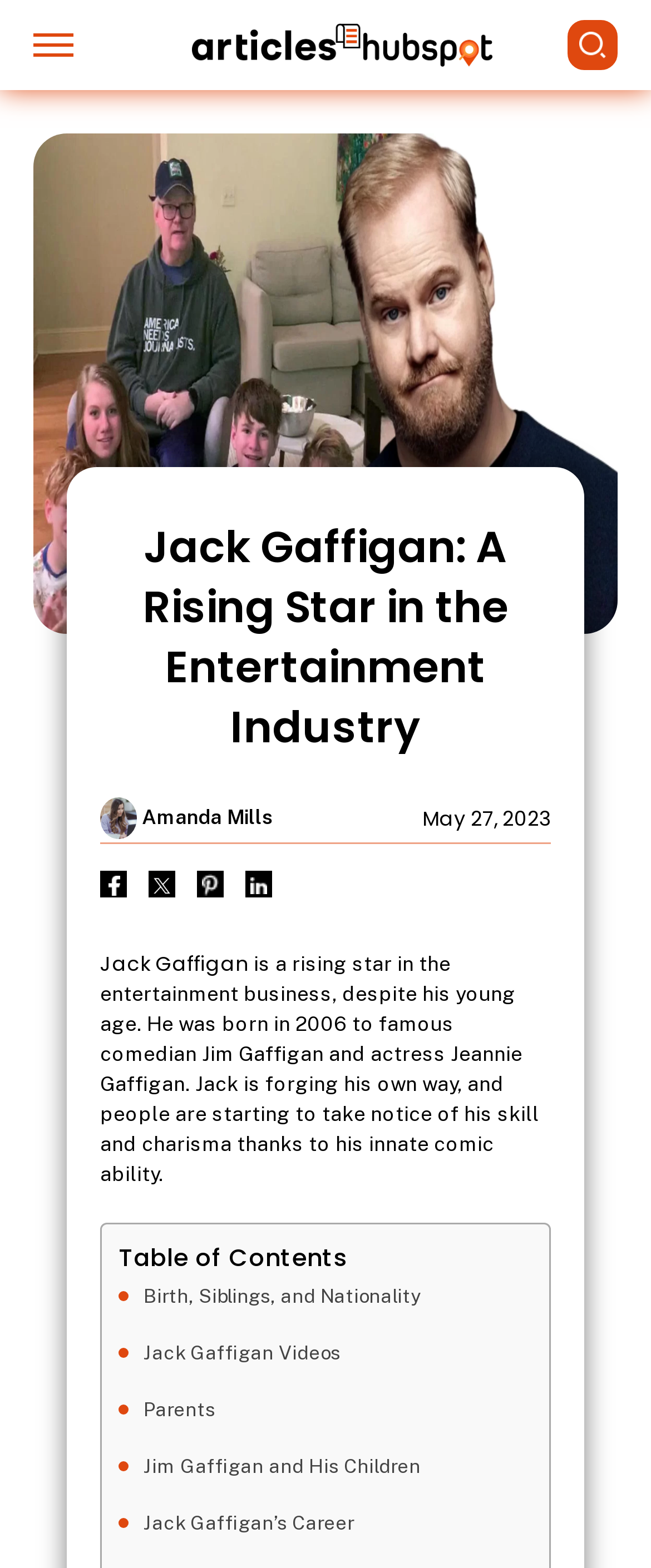What is the name of the person featured on this webpage?
By examining the image, provide a one-word or phrase answer.

Jack Gaffigan